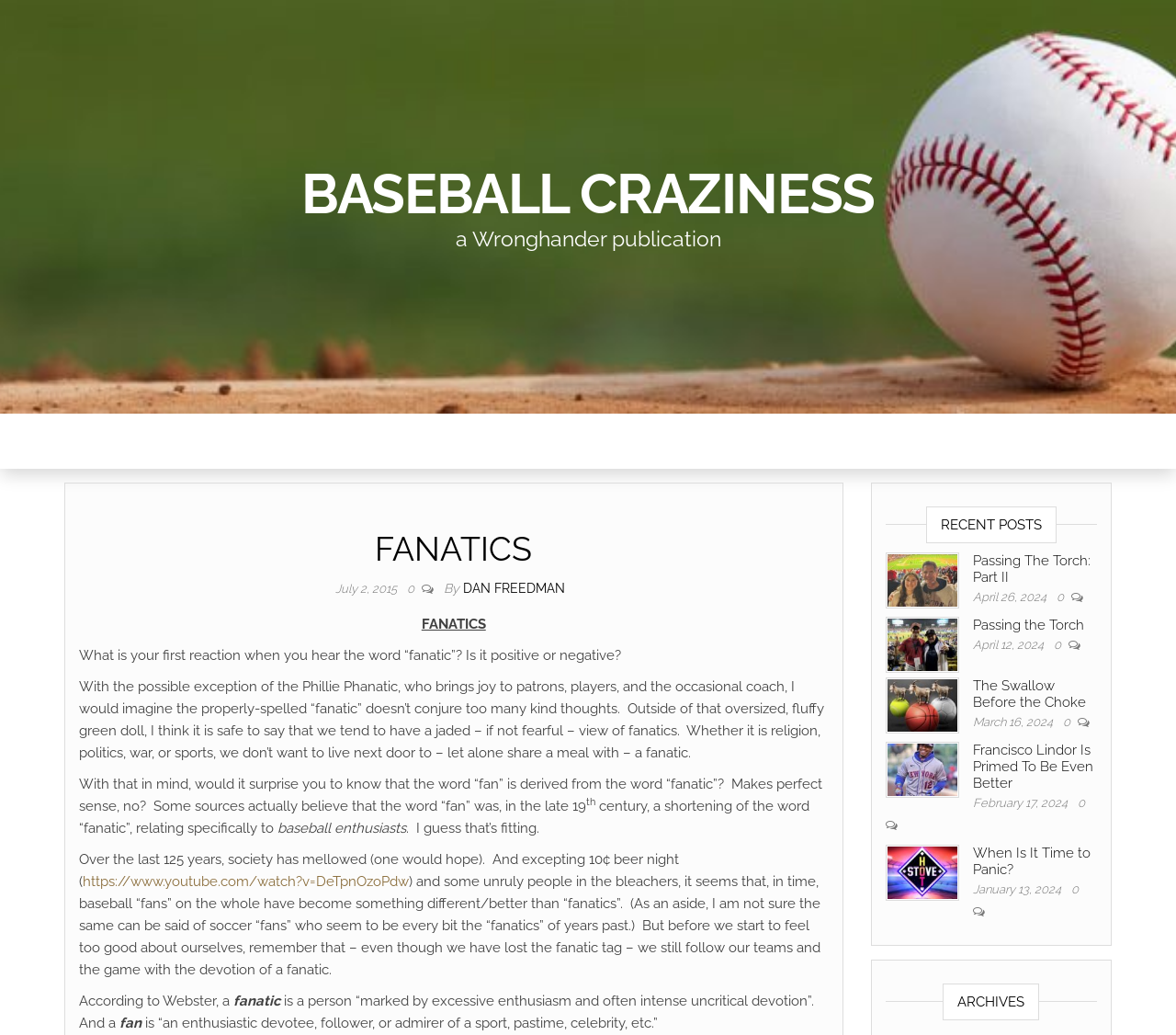Kindly determine the bounding box coordinates for the clickable area to achieve the given instruction: "View the post 'Passing The Torch: Part II'".

[0.827, 0.534, 0.927, 0.566]